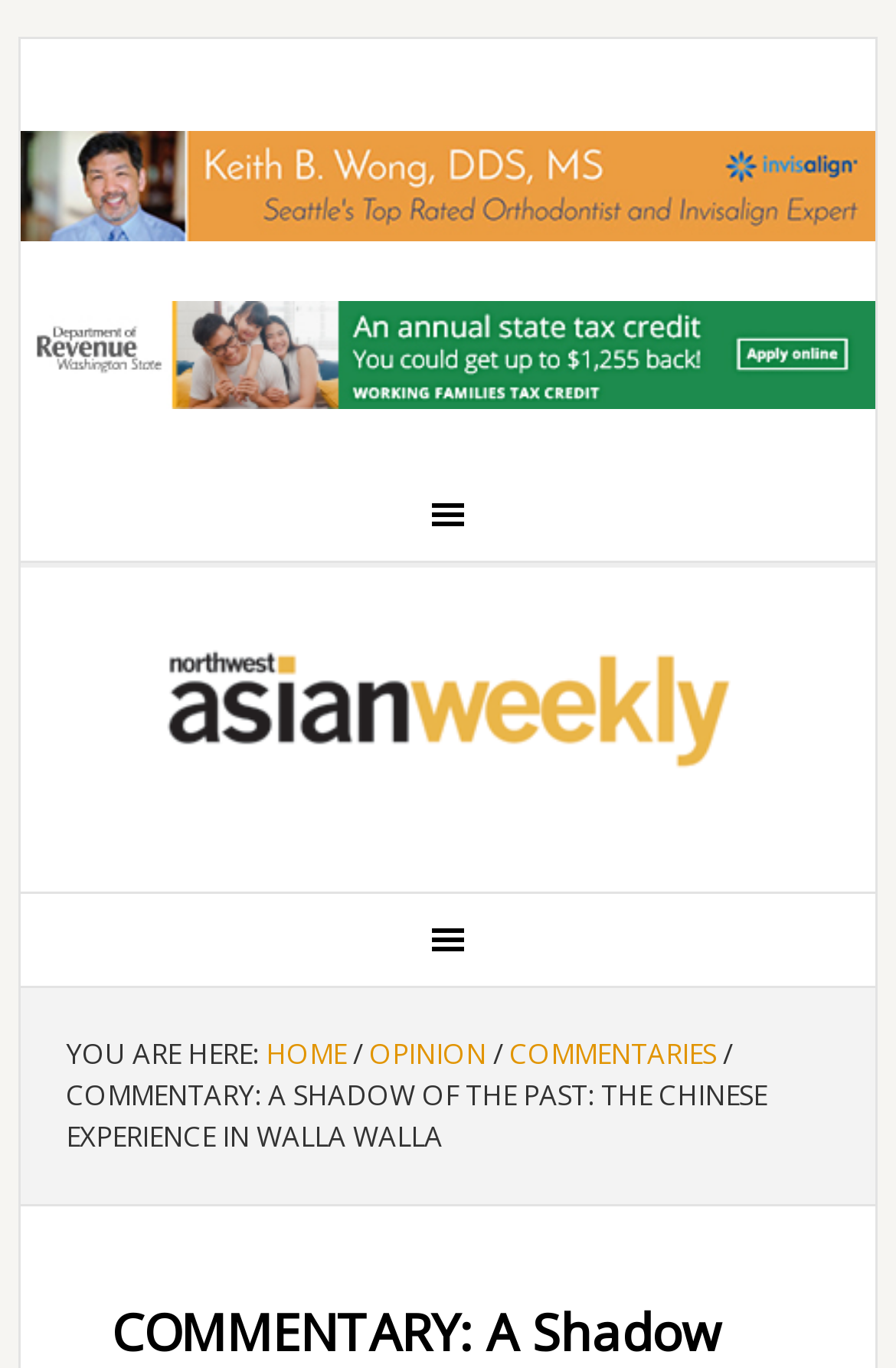Please give a concise answer to this question using a single word or phrase: 
What is the author's name?

Art Chin